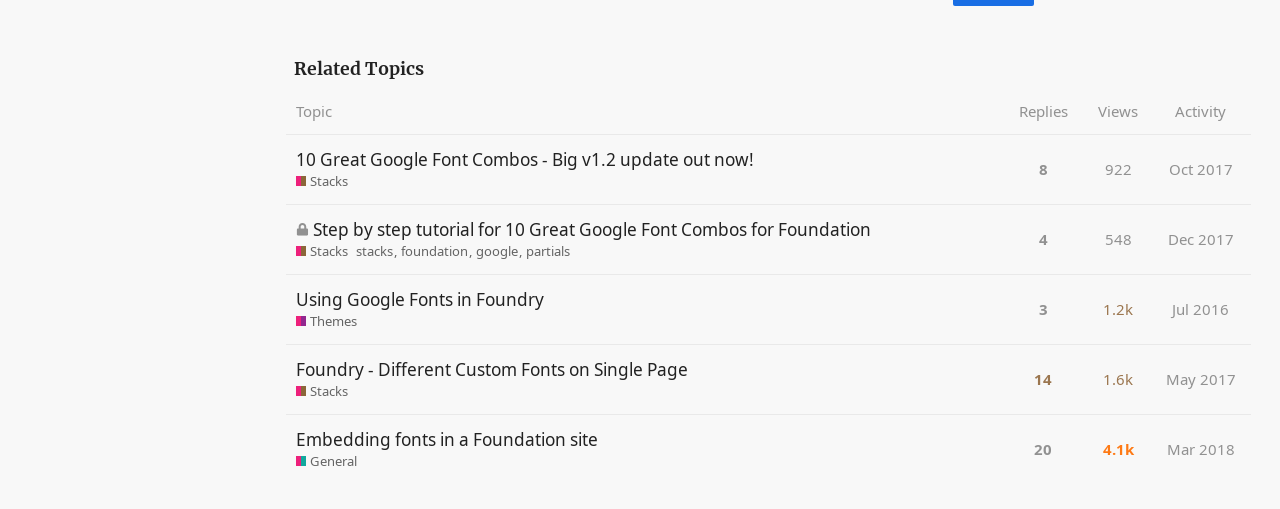Identify the bounding box coordinates necessary to click and complete the given instruction: "Sort by replies".

[0.786, 0.174, 0.844, 0.264]